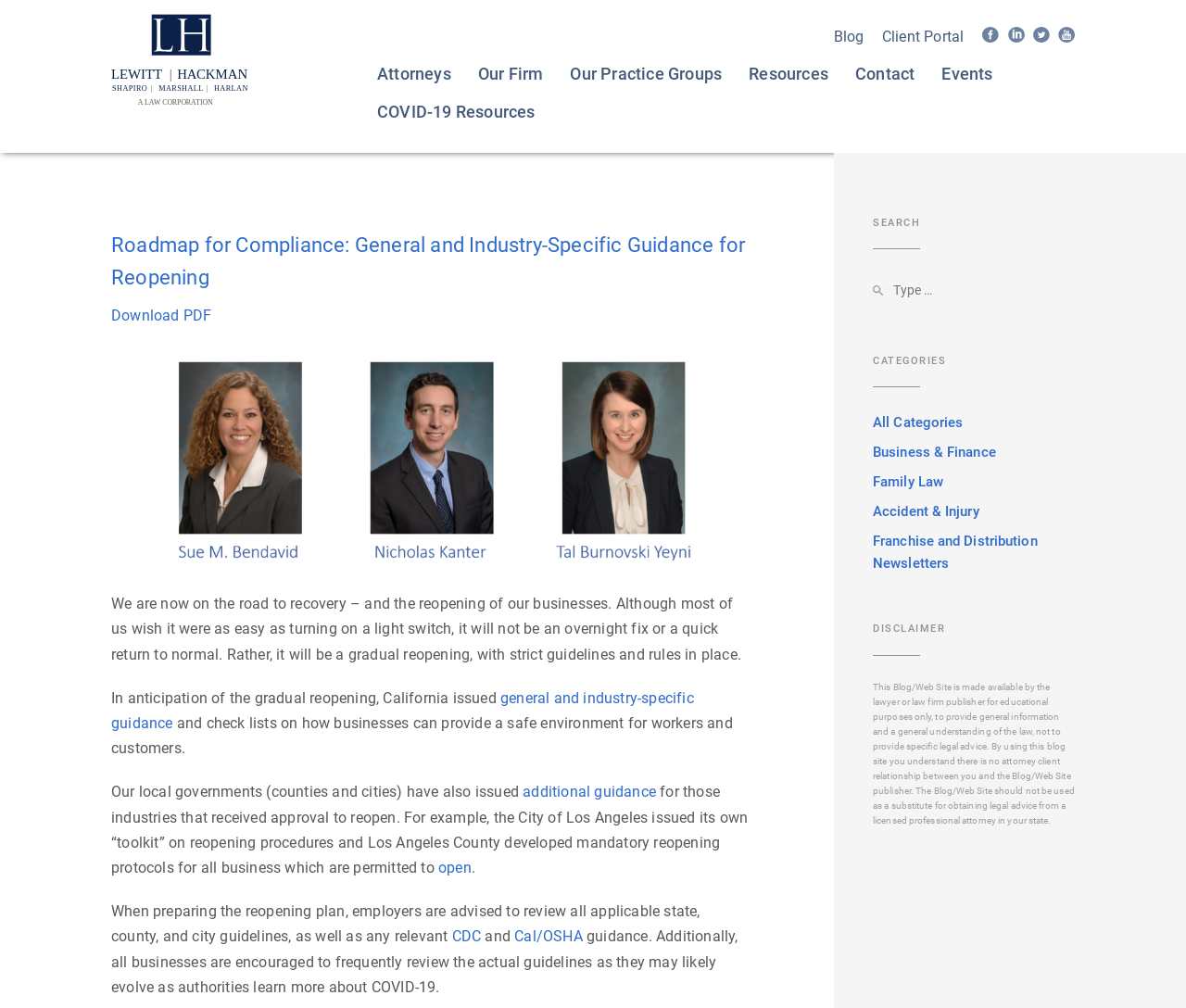Find the primary header on the webpage and provide its text.

Roadmap for Compliance: General and Industry-Specific Guidance for Reopening